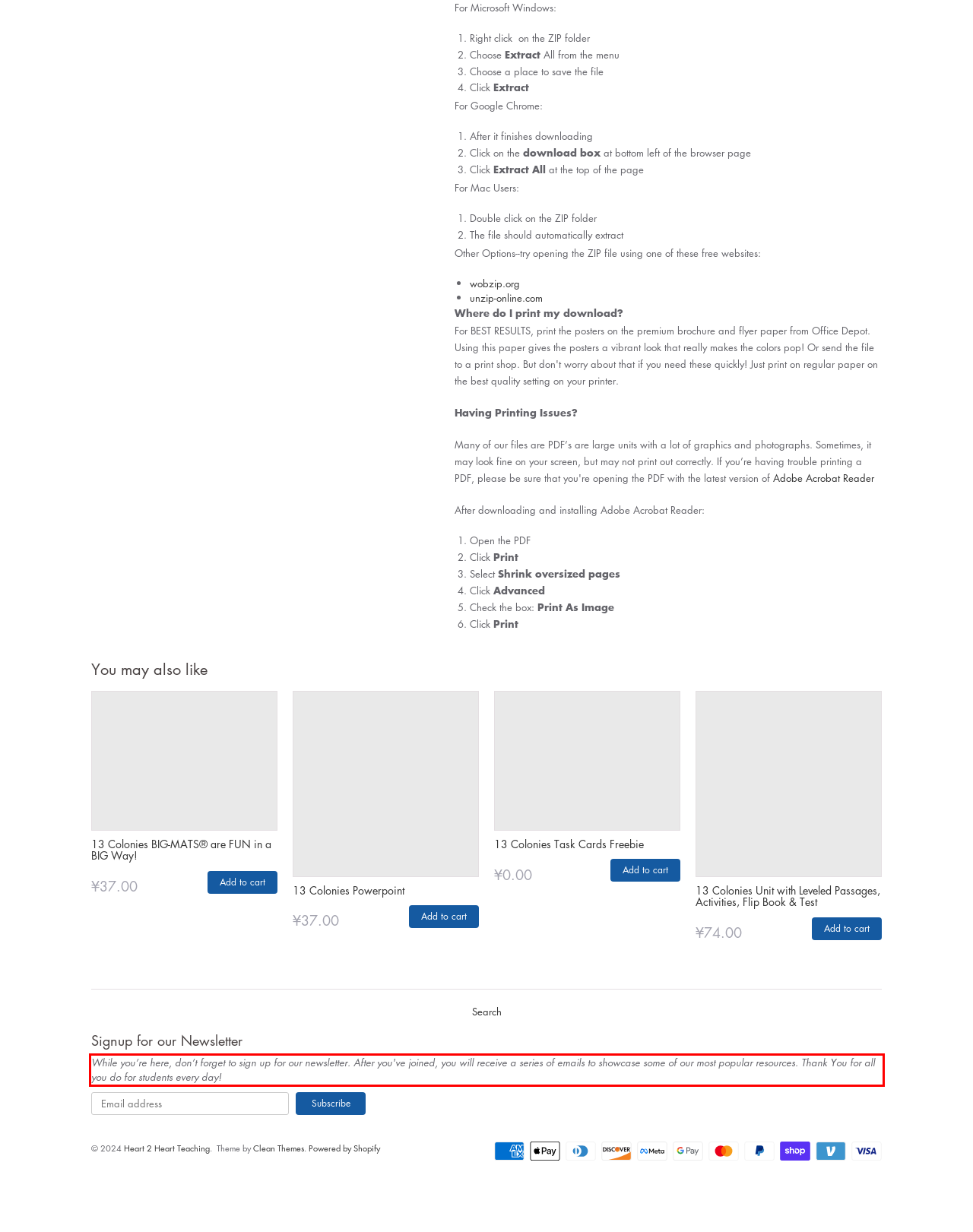Please examine the screenshot of the webpage and read the text present within the red rectangle bounding box.

While you’re here, don’t forget to sign up for our newsletter. After you've joined, you will receive a series of emails to showcase some of our most popular resources. Thank You for all you do for students every day!